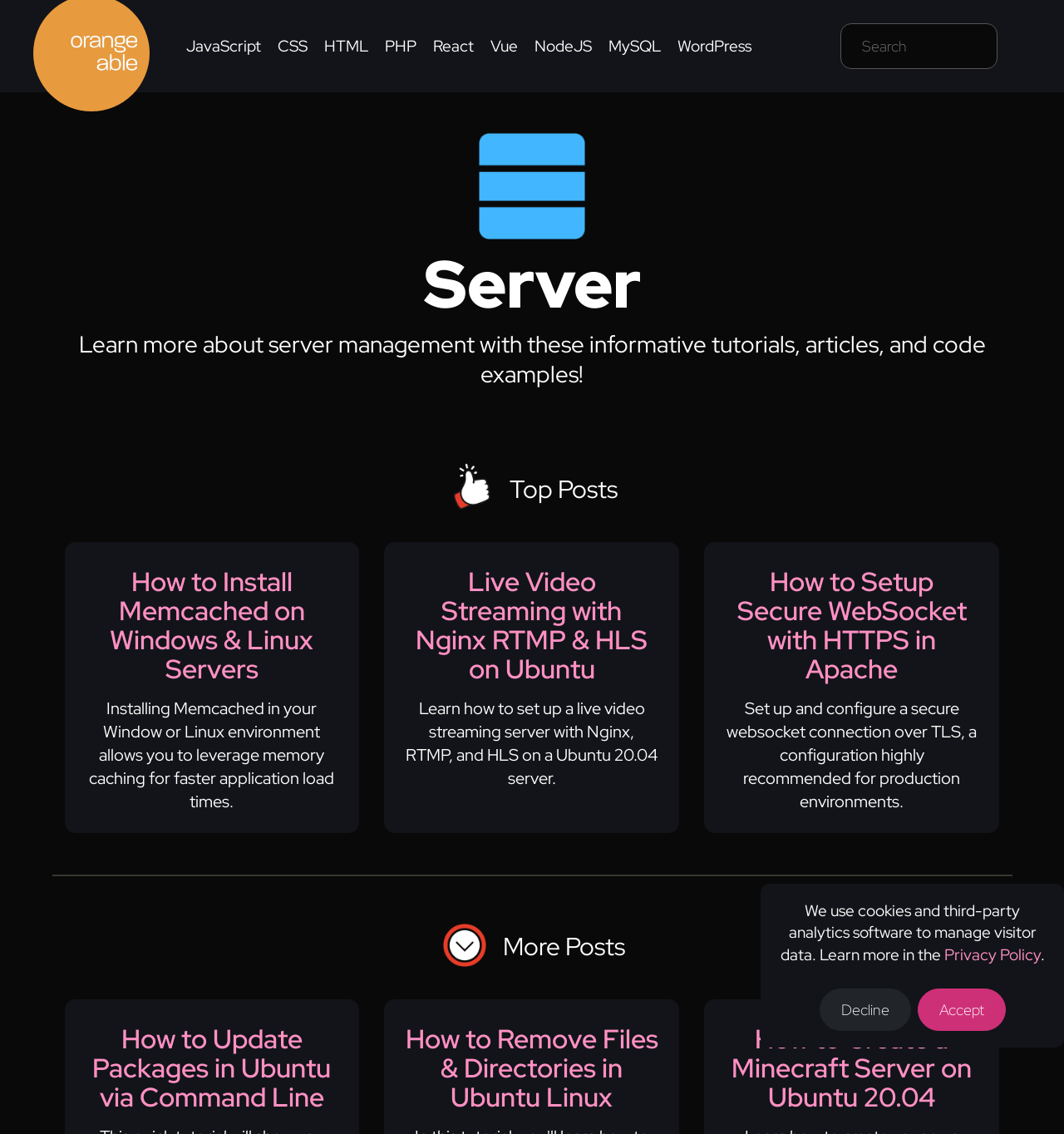Produce an elaborate caption capturing the essence of the webpage.

The webpage is about Server Management, featuring tutorials, articles, and code examples. At the top, there are seven links to different programming languages and technologies, including JavaScript, CSS, HTML, PHP, React, Vue, and NodeJS, arranged horizontally. Below these links, there is a search field and a server icon.

The main content of the page is divided into sections, each with a heading and a brief description. The first section is titled "Server" and has a subheading that summarizes the content of the page. Below this, there are three sections with headings and links to tutorials on server management, including "How to Install Memcached on Windows & Linux Servers", "Live Video Streaming with Nginx RTMP & HLS on Ubuntu", and "How to Setup Secure WebSocket with HTTPS in Apache". Each section has a brief description of the tutorial.

Further down the page, there are more sections with headings and links to tutorials, including "How to Update Packages in Ubuntu via Command Line", "How to Remove Files & Directories in Ubuntu Linux", and "How to Create a Minecraft Server on Ubuntu 20.04". These sections are separated by a horizontal separator line.

At the bottom of the page, there is a section with a thumbs up icon and the text "Top Posts". Below this, there is a link to "More Posts" with a down arrow icon. The page also has a cookie policy notification at the bottom, with a link to the privacy policy and buttons to accept or decline the policy.